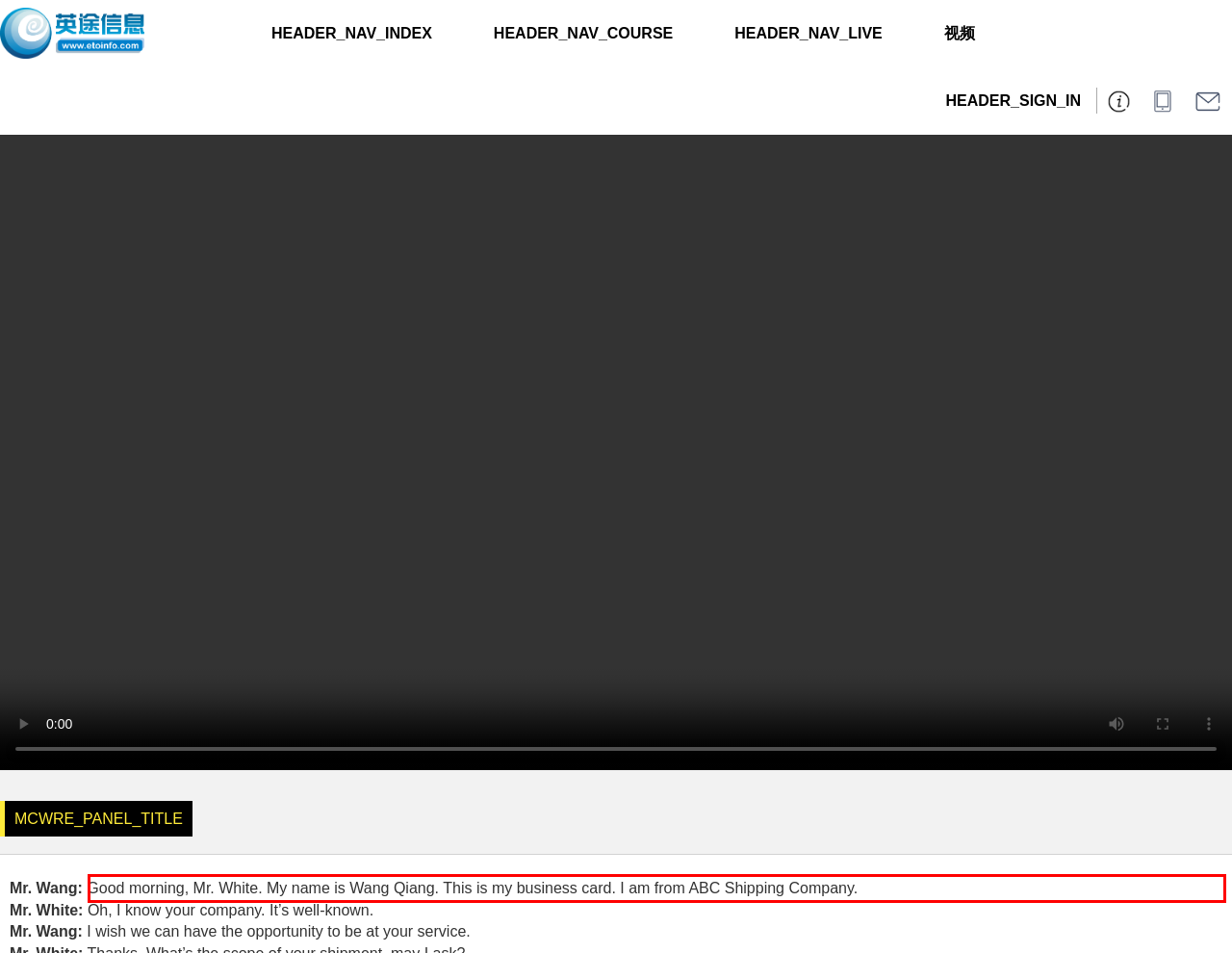Observe the screenshot of the webpage, locate the red bounding box, and extract the text content within it.

Mr. Wang: Good morning, Mr. White. My name is Wang Qiang. This is my business card. I am from ABC Shipping Company.